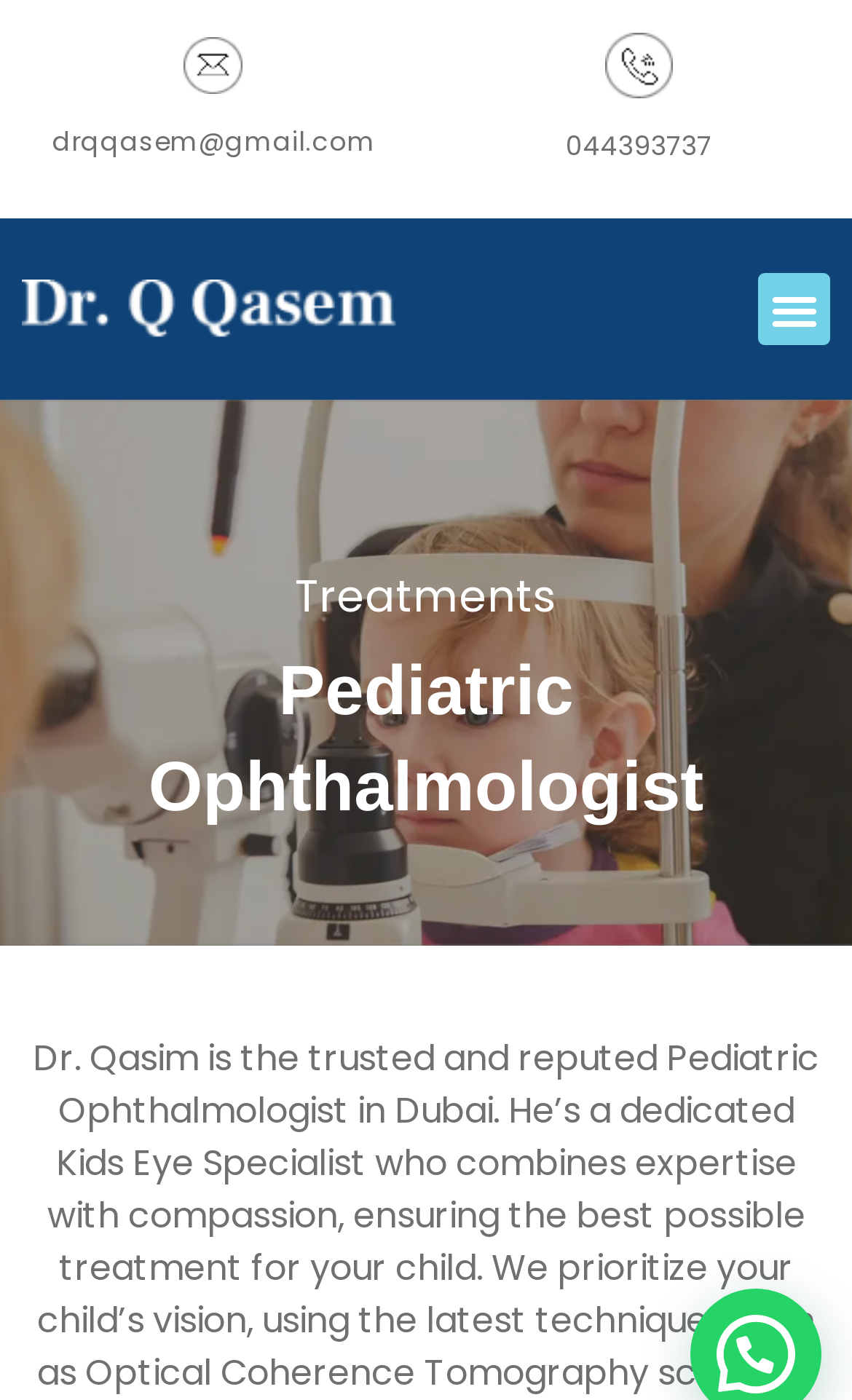Locate the bounding box of the user interface element based on this description: "Being Vegan/Vegetarian On Campus".

None